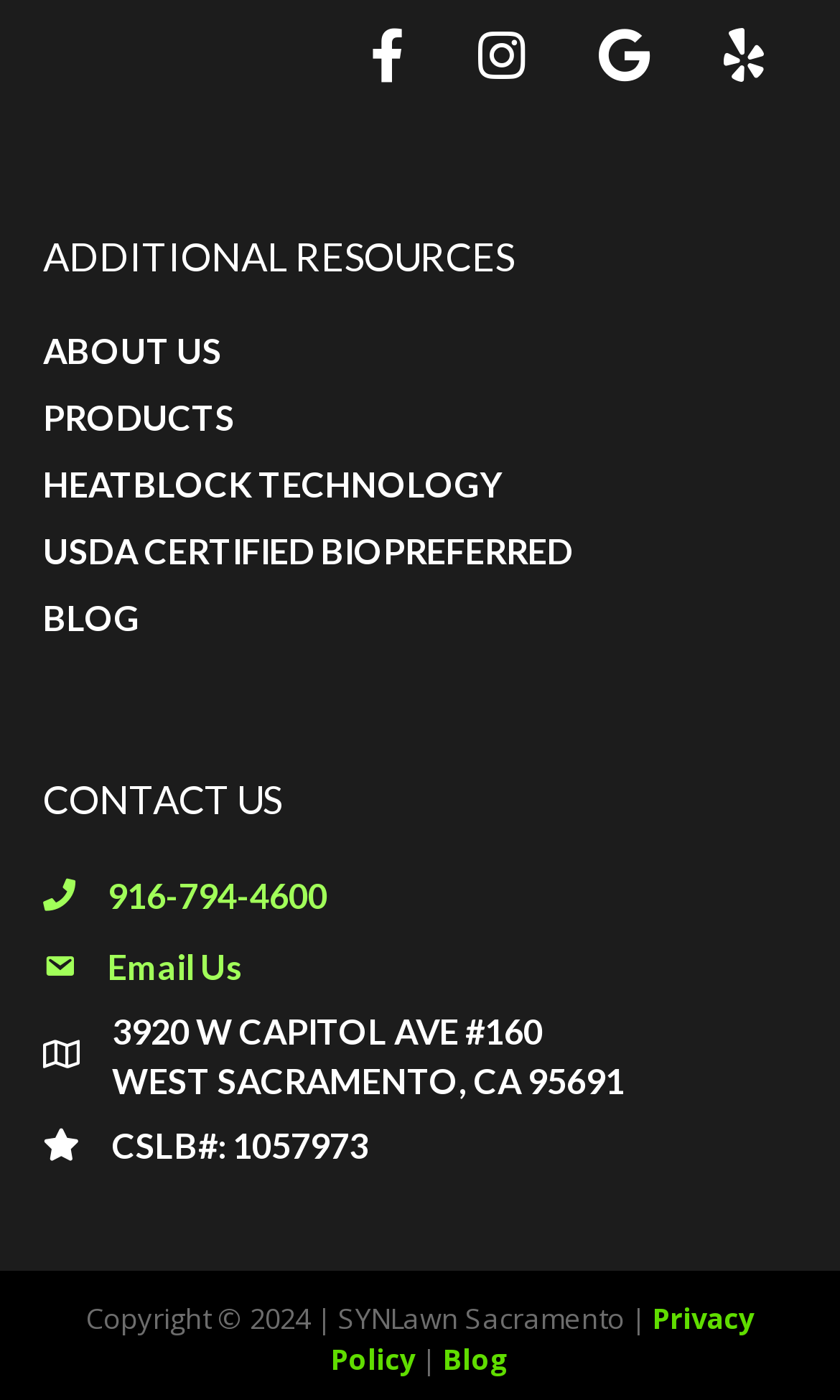Extract the bounding box coordinates for the described element: "Privacy Policy". The coordinates should be represented as four float numbers between 0 and 1: [left, top, right, bottom].

[0.394, 0.927, 0.897, 0.984]